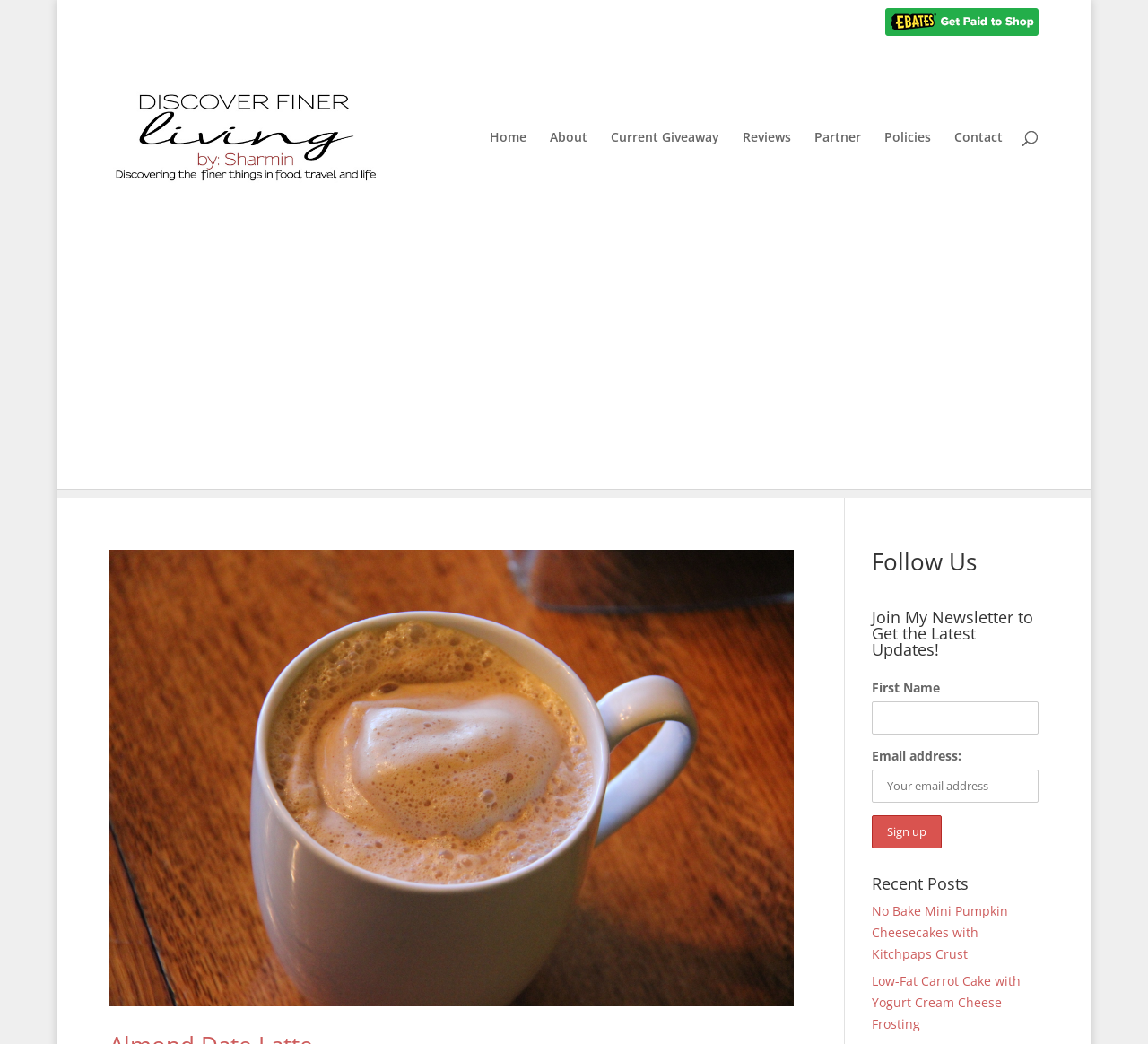Please mark the clickable region by giving the bounding box coordinates needed to complete this instruction: "Read the 'No Bake Mini Pumpkin Cheesecakes with Kitchpaps Crust' post".

[0.759, 0.864, 0.878, 0.922]